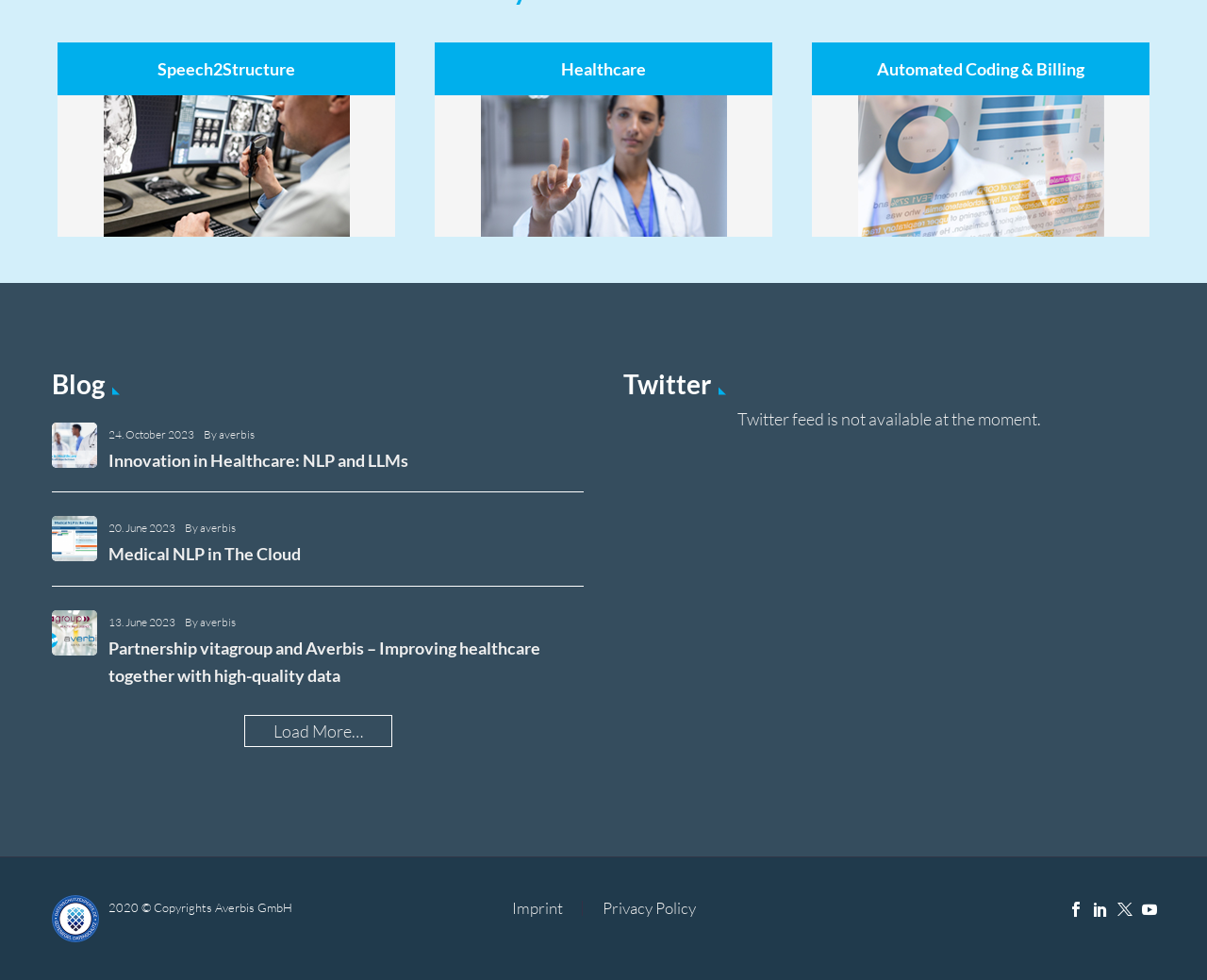Kindly provide the bounding box coordinates of the section you need to click on to fulfill the given instruction: "Visit Twitter page".

[0.516, 0.377, 0.957, 0.414]